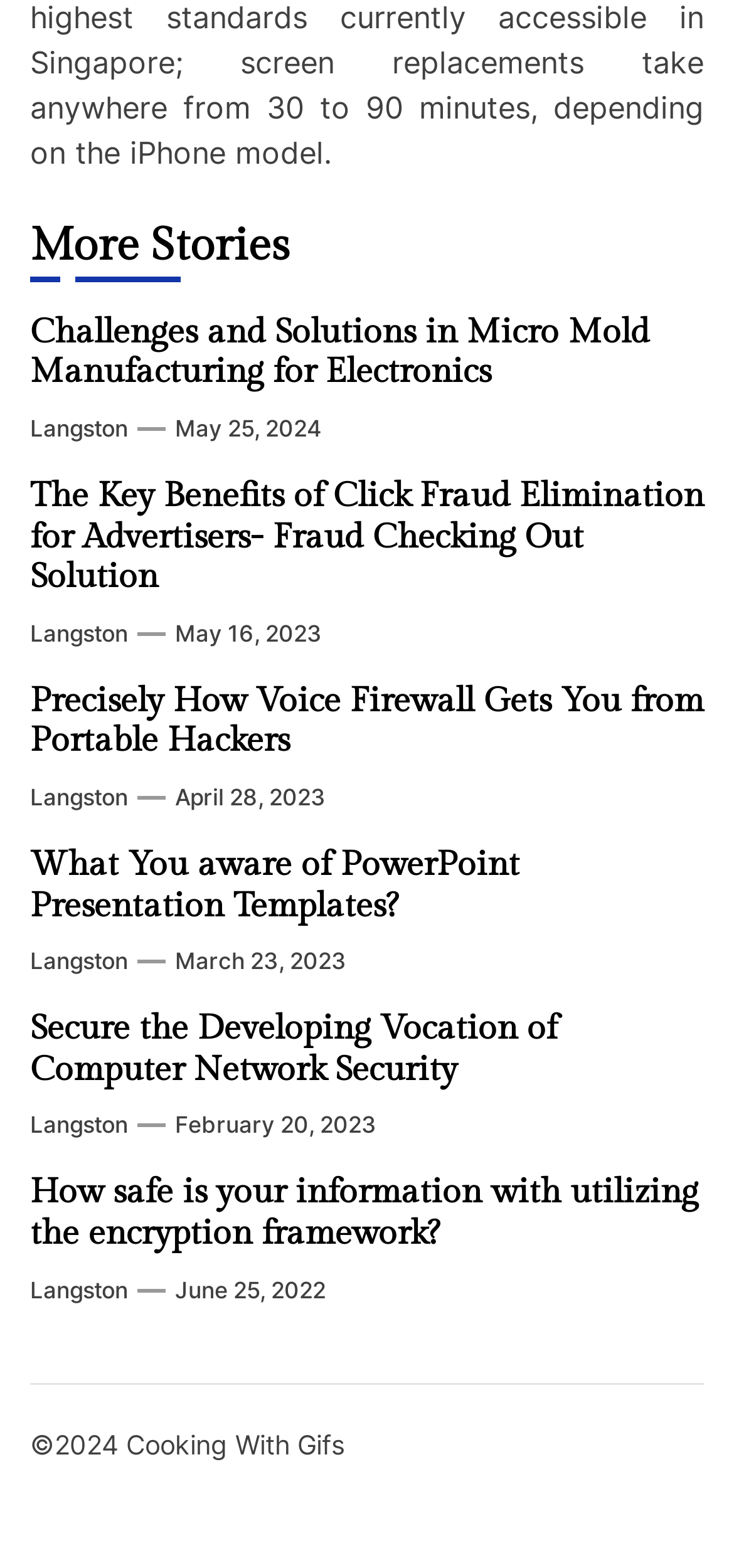What is the author of the first article?
Answer briefly with a single word or phrase based on the image.

Langston